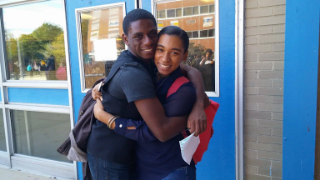What is the atmosphere depicted in the image?
Answer the question with a thorough and detailed explanation.

The caption describes the moment as heartfelt and conveys a sense of happiness and camaraderie between the two individuals, which reflects a supportive and friendly atmosphere typical among students at a school or community center.